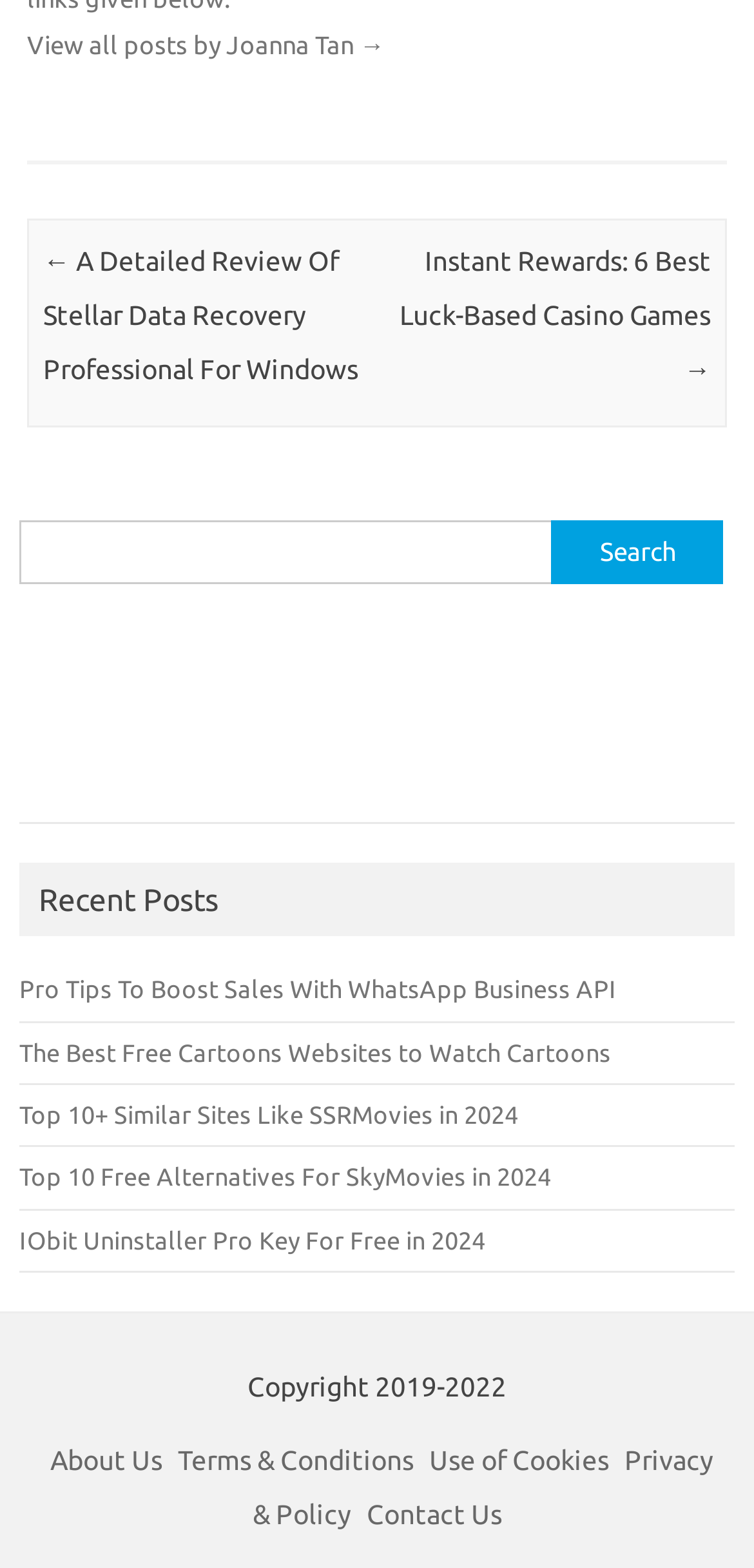Determine the bounding box coordinates of the clickable area required to perform the following instruction: "Search for something". The coordinates should be represented as four float numbers between 0 and 1: [left, top, right, bottom].

[0.026, 0.331, 0.974, 0.381]